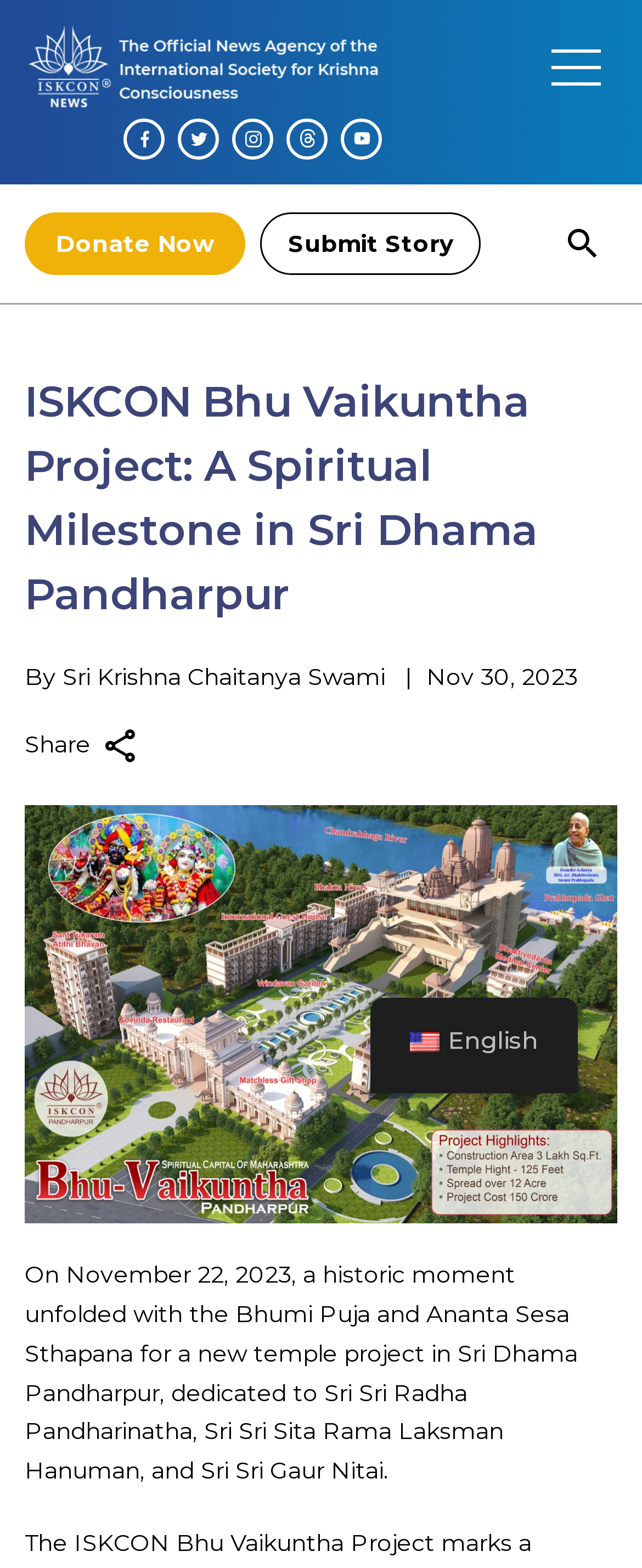Can you look at the image and give a comprehensive answer to the question:
What is the name of the deity mentioned in the article?

I found the answer by looking at the StaticText element with the text 'On November 22, 2023, a historic moment unfolded with the Bhumi Puja and Ananta Sesa Sthapana for a new temple project in Sri Dhama Pandharpur, dedicated to Sri Sri Radha Pandharinatha...' which is a part of the main article.